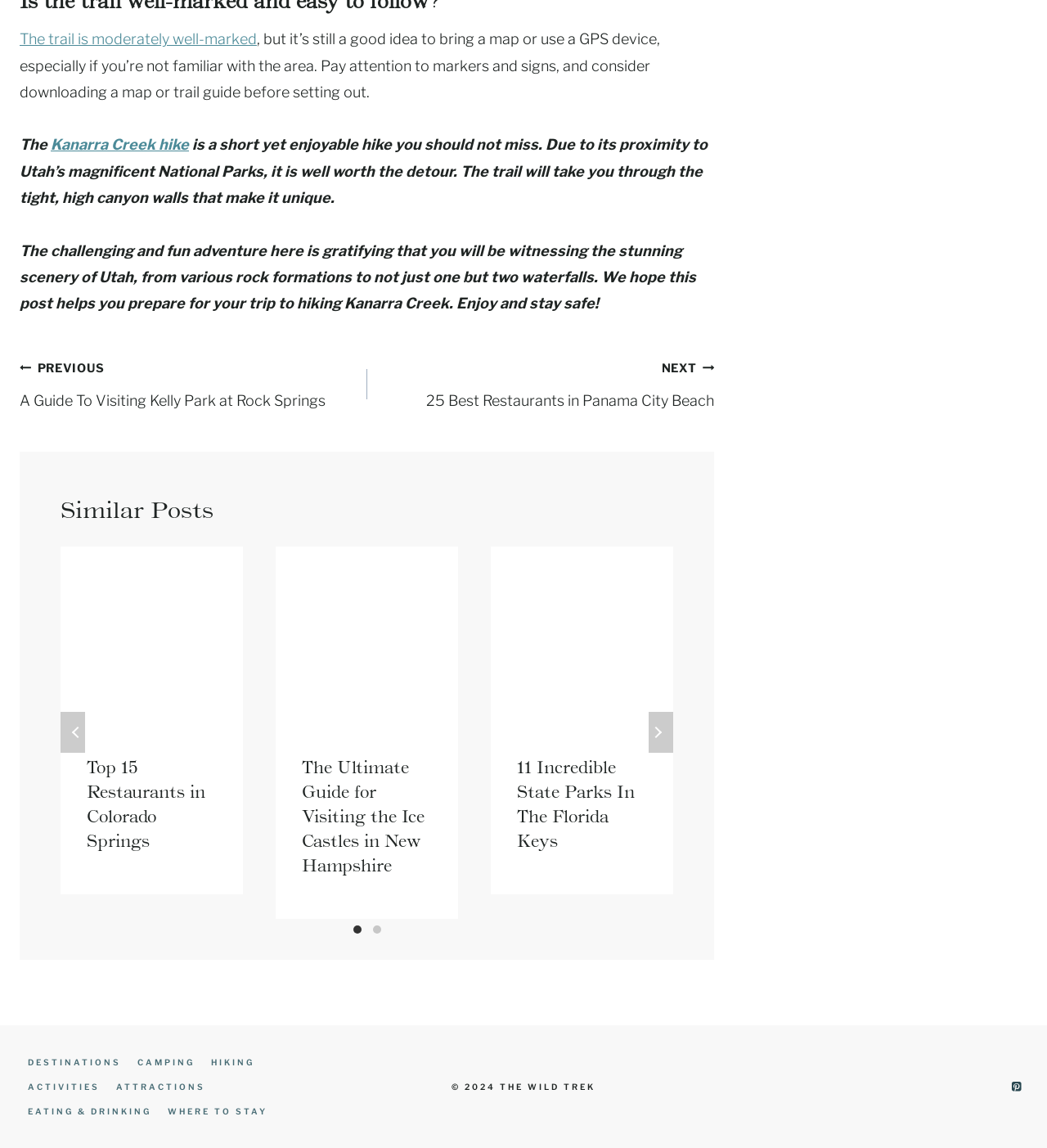Identify the bounding box coordinates for the element you need to click to achieve the following task: "View all animes". Provide the bounding box coordinates as four float numbers between 0 and 1, in the form [left, top, right, bottom].

None